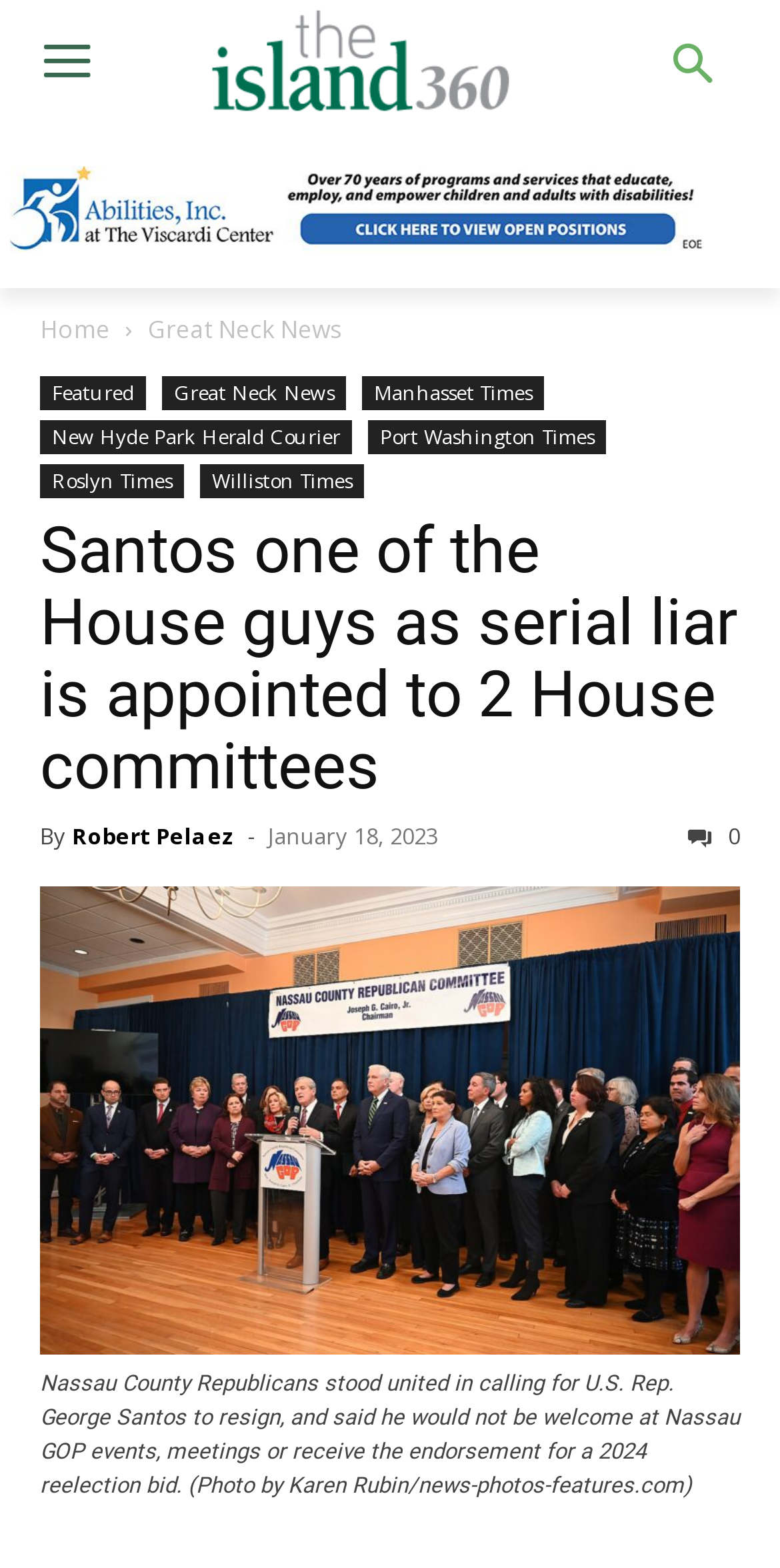Describe the webpage in detail, including text, images, and layout.

The webpage is an article about U.S. Rep. George Santos being appointed to two House committees amidst investigations into his personal, professional, and financial background. 

At the top left of the page, there is a logo of "The Island Now" with a link to the website. Next to it, there is a banner advertisement. Below these elements, there are several links to different sections of the website, including "Home", "Great Neck News", and others. 

The main article is headed by a large title "Santos one of the House guys as serial liar is appointed to 2 House committees" with a link to the article. Below the title, there is a byline "By Robert Pelaez" and a timestamp "January 18, 2023". 

On the right side of the article, there is a social media sharing button. The article itself is accompanied by a large image, which is described in the caption as "Nassau County Republicans stood united in calling for U.S. Rep. George Santos to resign, and said he would not be welcome at Nassau GOP events, meetings or receive the endorsement for a 2024 reelection bid."